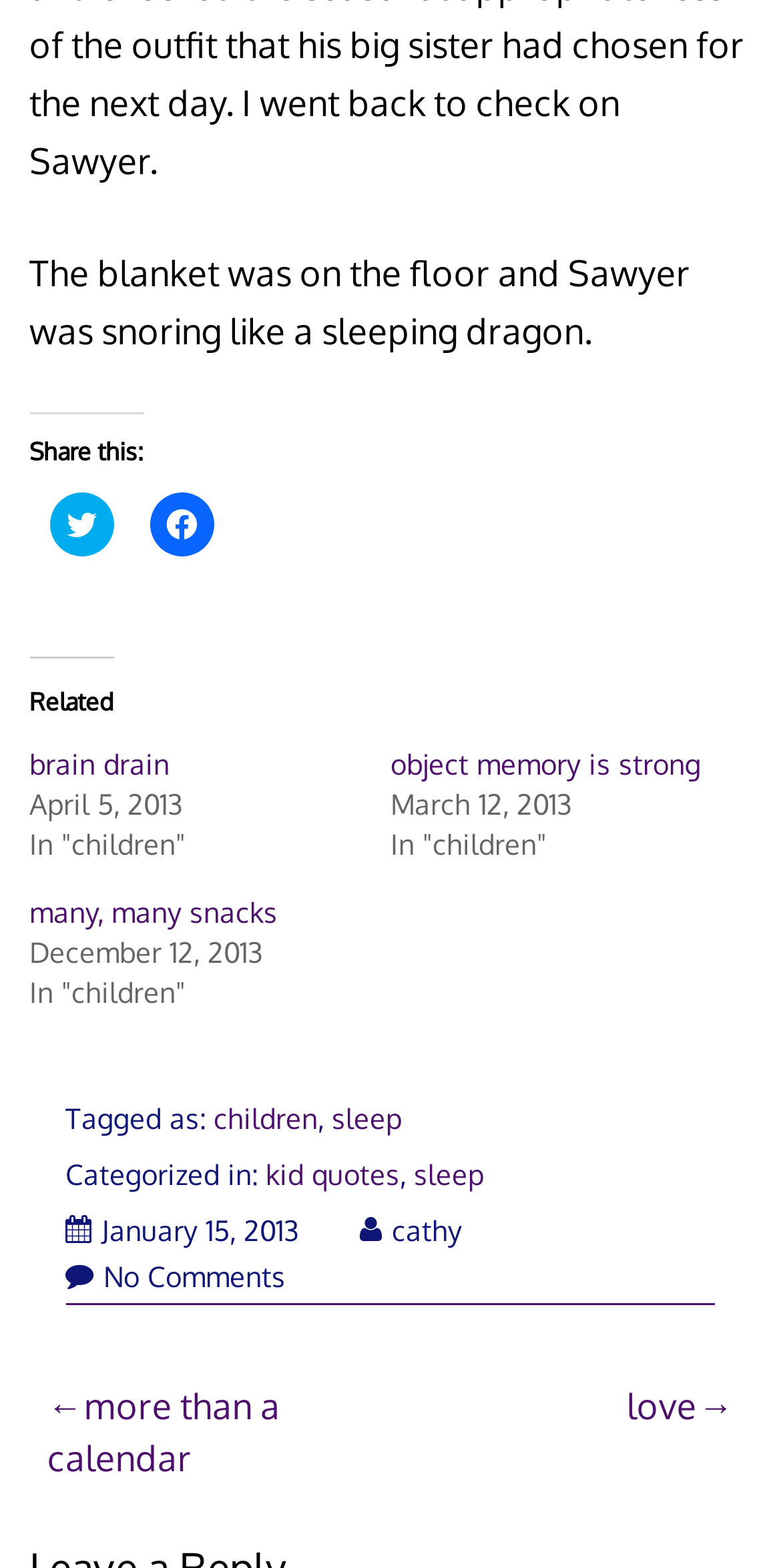What is Sawyer doing?
Using the screenshot, give a one-word or short phrase answer.

snoring